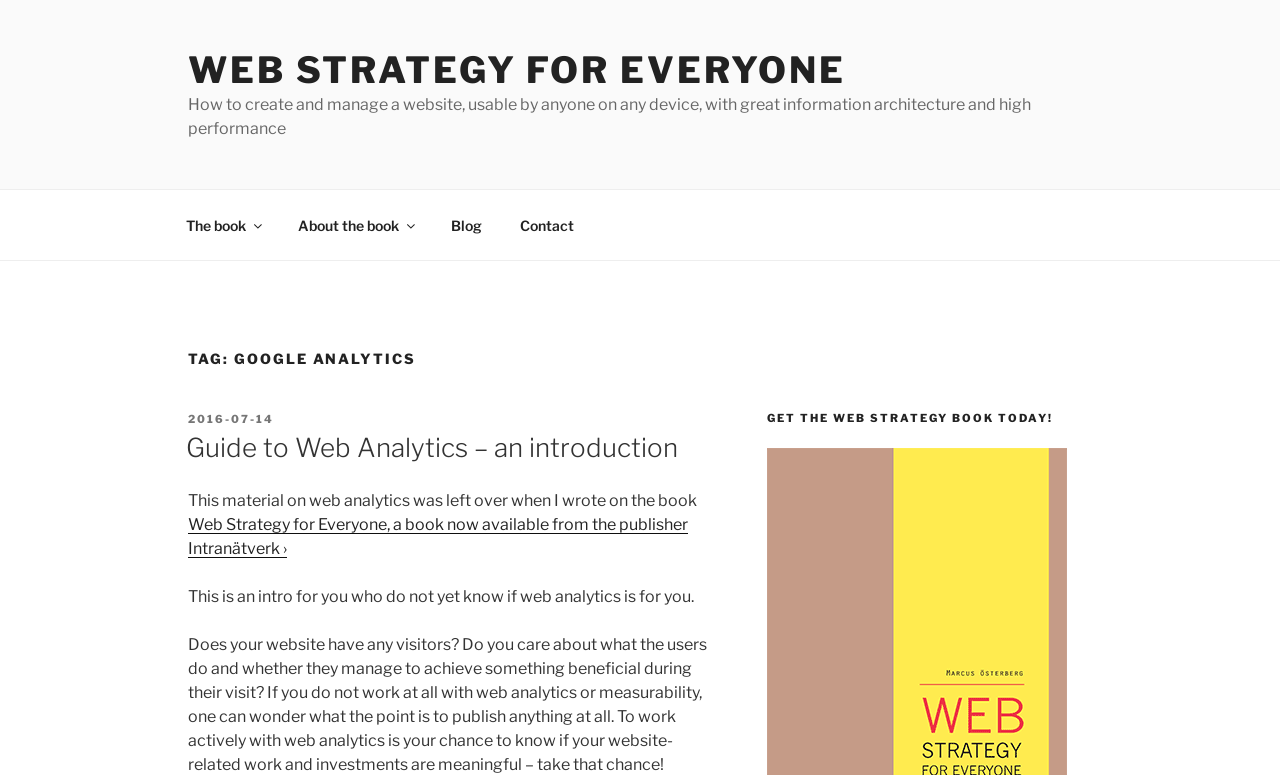Identify the bounding box coordinates of the section to be clicked to complete the task described by the following instruction: "View Photonics & Space domain". The coordinates should be four float numbers between 0 and 1, formatted as [left, top, right, bottom].

None